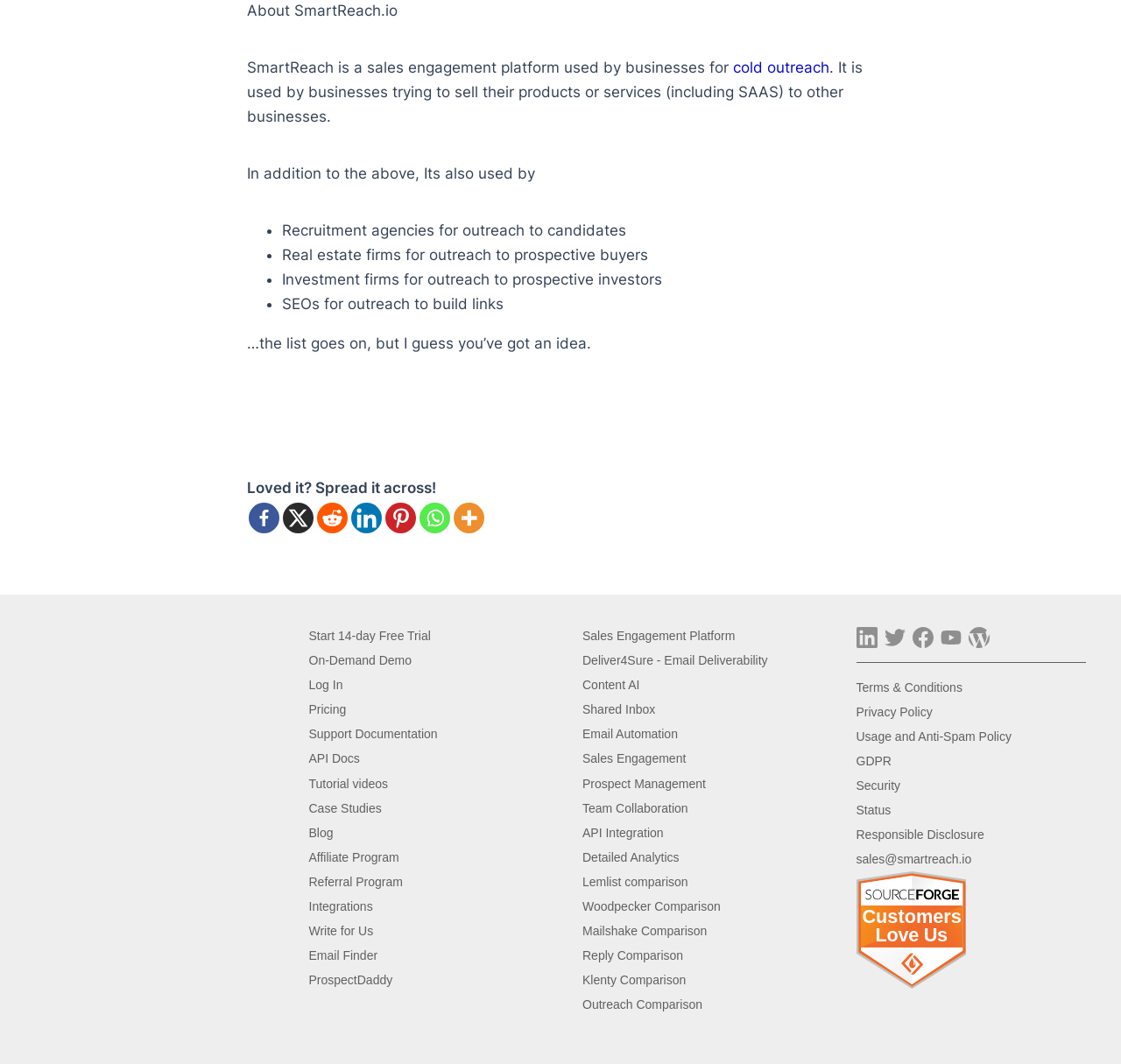Using the webpage screenshot, find the UI element described by ProspectDaddy. Provide the bounding box coordinates in the format (top-left x, top-left y, bottom-right x, bottom-right y), ensuring all values are floating point numbers between 0 and 1.

[0.275, 0.914, 0.35, 0.927]